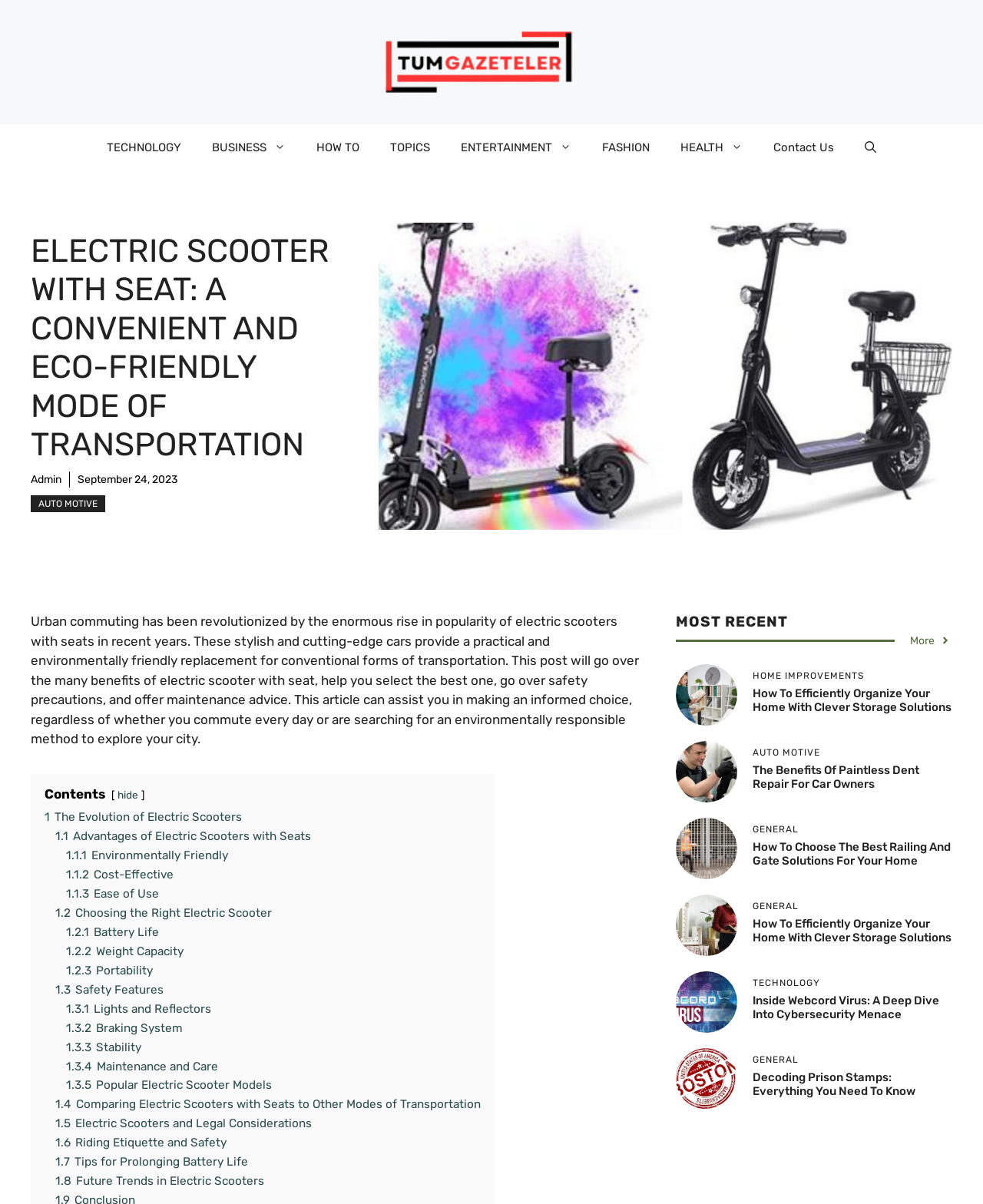Locate the bounding box coordinates of the clickable element to fulfill the following instruction: "go to the technology page". Provide the coordinates as four float numbers between 0 and 1 in the format [left, top, right, bottom].

[0.093, 0.103, 0.2, 0.142]